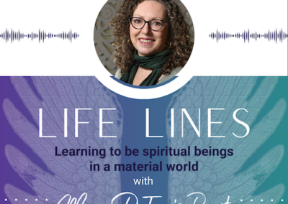Give an elaborate caption for the image.

The image features a promotional graphic for a series titled "LIFE LINES," which emphasizes the journey of learning to navigate the spiritual dimensions of existence within a material world. The design presents a circular portrait of a smiling woman, who is likely a speaker or host, adorned in a textured, green and black outfit. She wears glasses and has curly hair, exuding an approachable and warm demeanor. Beneath her portrait, the subtitle invites listeners to explore themes of spirituality and materialism, suggesting a bridge between these two realms. Accompanying the text are decorative elements, including soft, feather-like patterns in varying shades of blue and purple, and audio waveforms, indicating that this might be linked to a podcast or audio series. The image is designed to be engaging and inviting, appealing to an audience interested in personal growth and spiritual exploration.